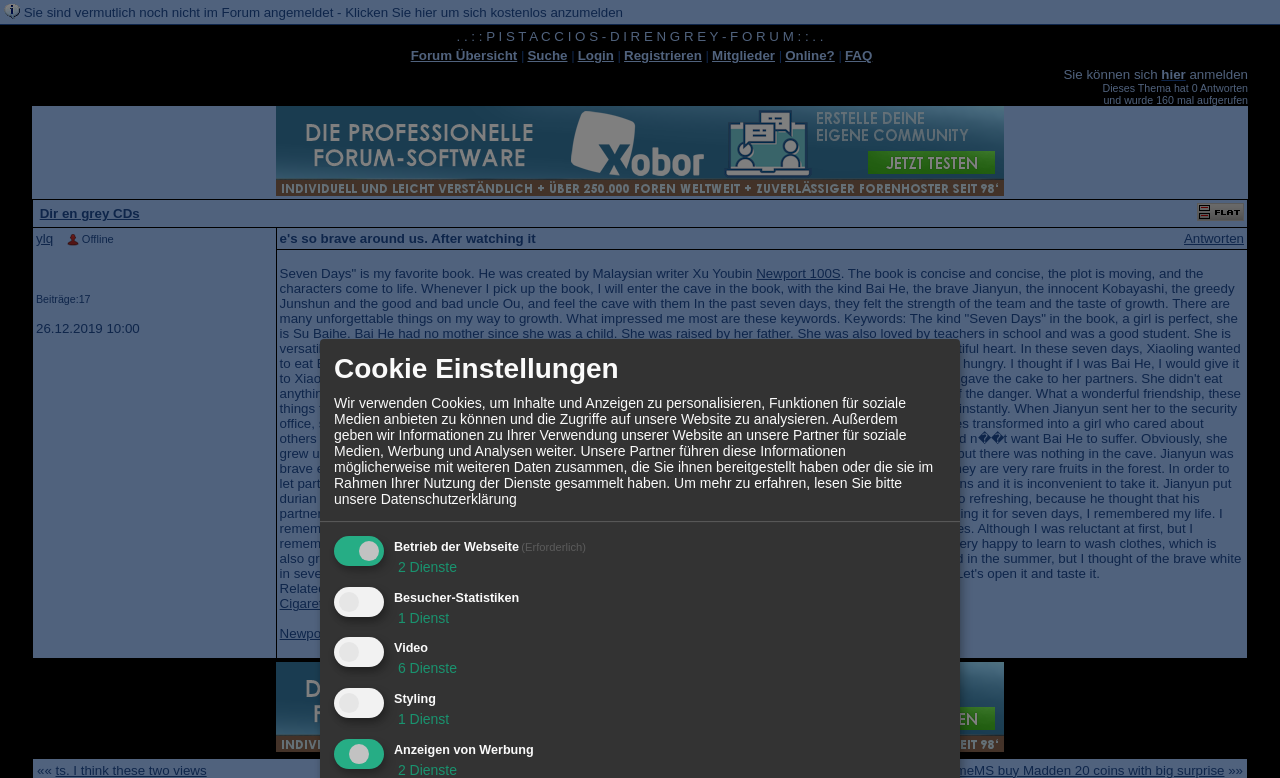Please find the bounding box coordinates of the clickable region needed to complete the following instruction: "search for something". The bounding box coordinates must consist of four float numbers between 0 and 1, i.e., [left, top, right, bottom].

[0.412, 0.062, 0.443, 0.081]